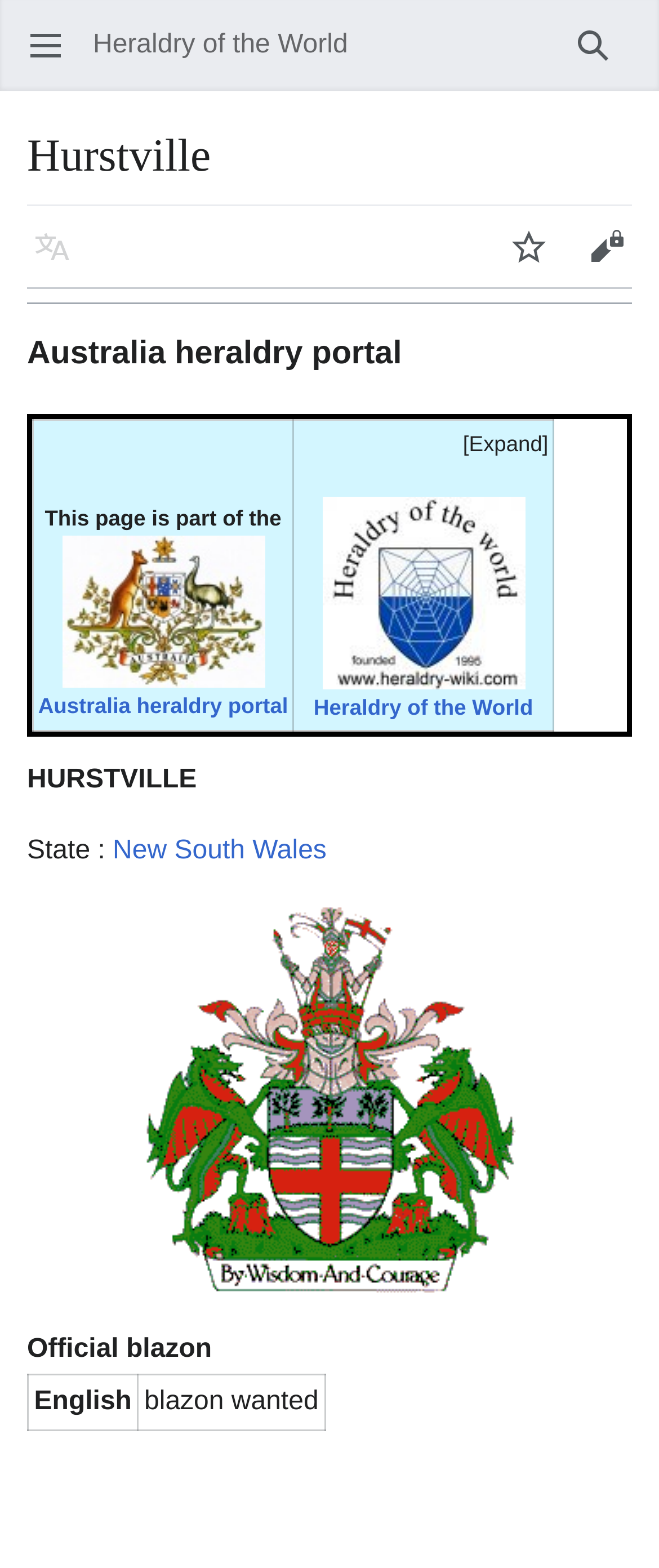Construct a comprehensive caption that outlines the webpage's structure and content.

The webpage is about the Arms (crest) of Hurstville, a heraldry-related topic. At the top left, there is a button to open the main menu, and at the top right, there is a search button. Below the search button, there is a heading that reads "Hurstville". 

On the top navigation bar, there are three buttons: "Language", "Watch", and "Edit", followed by a horizontal separator. Below the separator, there is a heading that reads "Australia heraldry portal". 

The main content of the page is a table with a single row, divided into two grid cells. The first grid cell contains a link to "Australia.jpg" with an associated image, and a link to "Australia heraldry portal". The second grid cell contains a button to expand or collapse a section, a link to "Logo-new.jpg" with an associated image, and a link to "Heraldry of the World". 

Below the table, there are several lines of text, including "HURSTVILLE", "State:", and a link to "New South Wales". There is also a link to "Arms (crest) of Hurstville" with an associated image of the crest. 

At the bottom of the page, there is a table with a caption "Official blazon", containing two grid cells with text "English" and "blazon wanted".